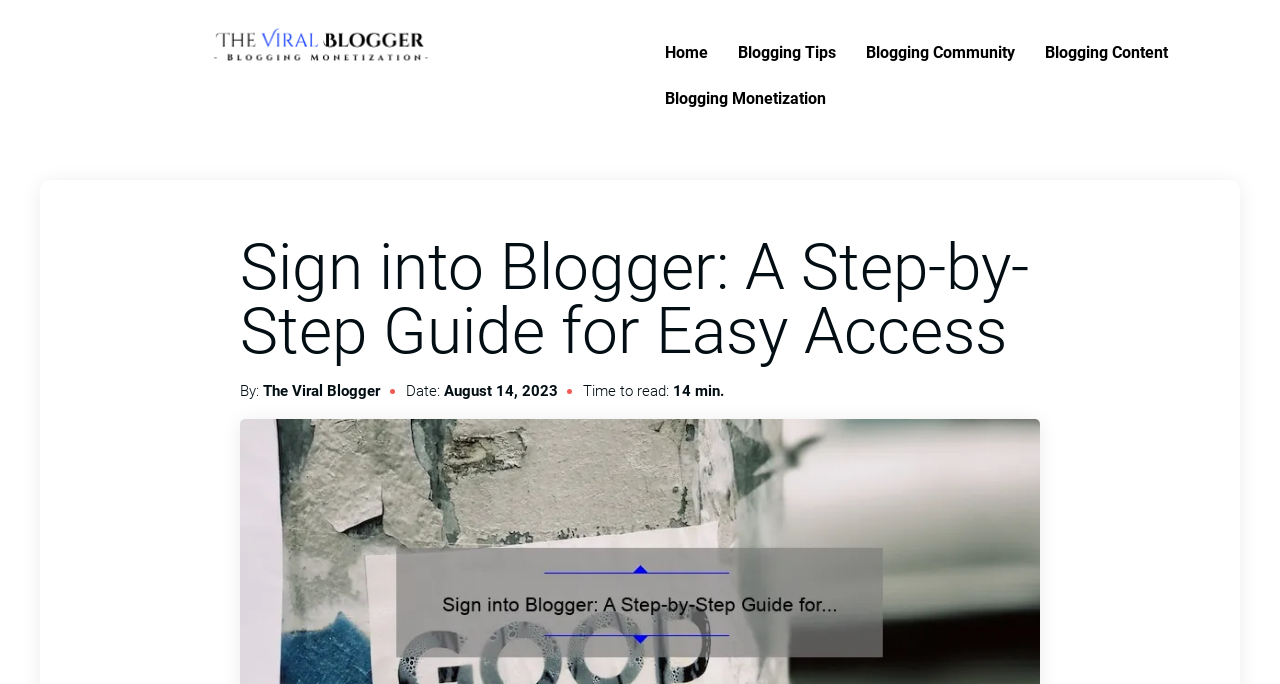How many main categories are listed on the top?
Please provide a comprehensive answer based on the contents of the image.

I counted the number of links on the top of the webpage, which are 'Home', 'Blogging Tips', 'Blogging Community', 'Blogging Content', and 'Blogging Monetization'. There are 5 main categories listed on the top.